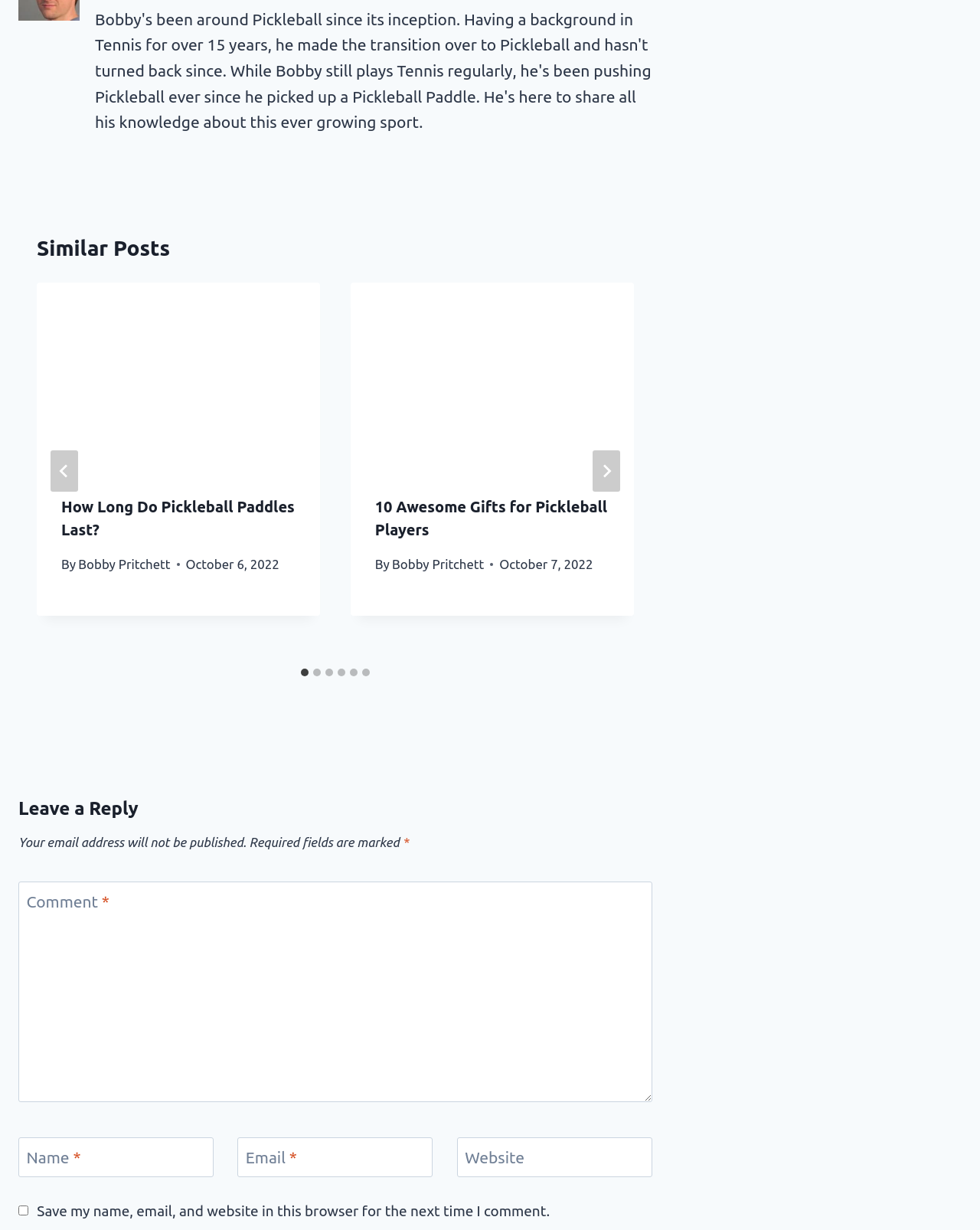Find the bounding box coordinates of the clickable element required to execute the following instruction: "Type in the 'Comment' field". Provide the coordinates as four float numbers between 0 and 1, i.e., [left, top, right, bottom].

[0.019, 0.717, 0.665, 0.896]